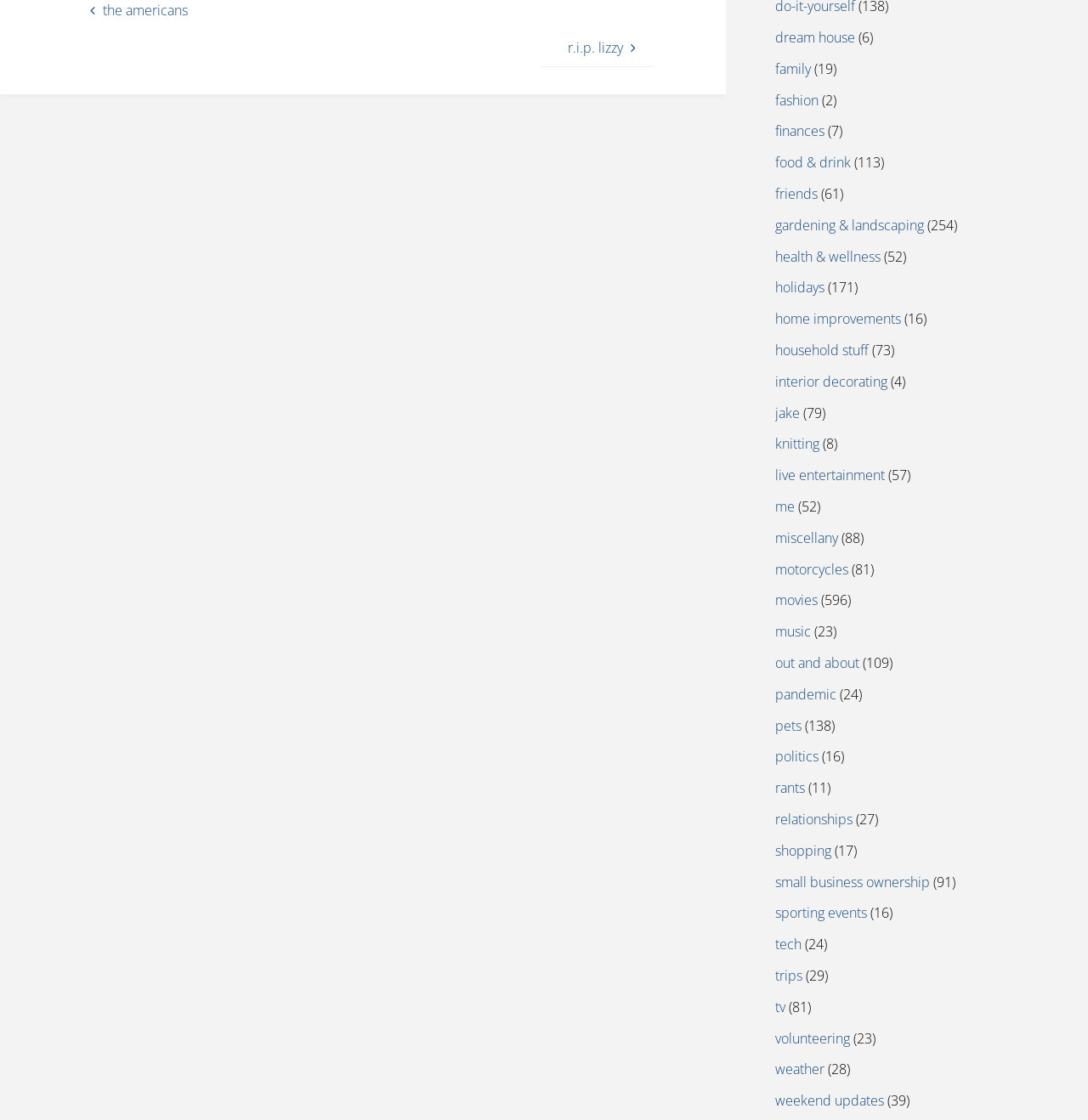Please determine the bounding box of the UI element that matches this description: home improvements. The coordinates should be given as (top-left x, top-left y, bottom-right x, bottom-right y), with all values between 0 and 1.

[0.712, 0.276, 0.828, 0.293]